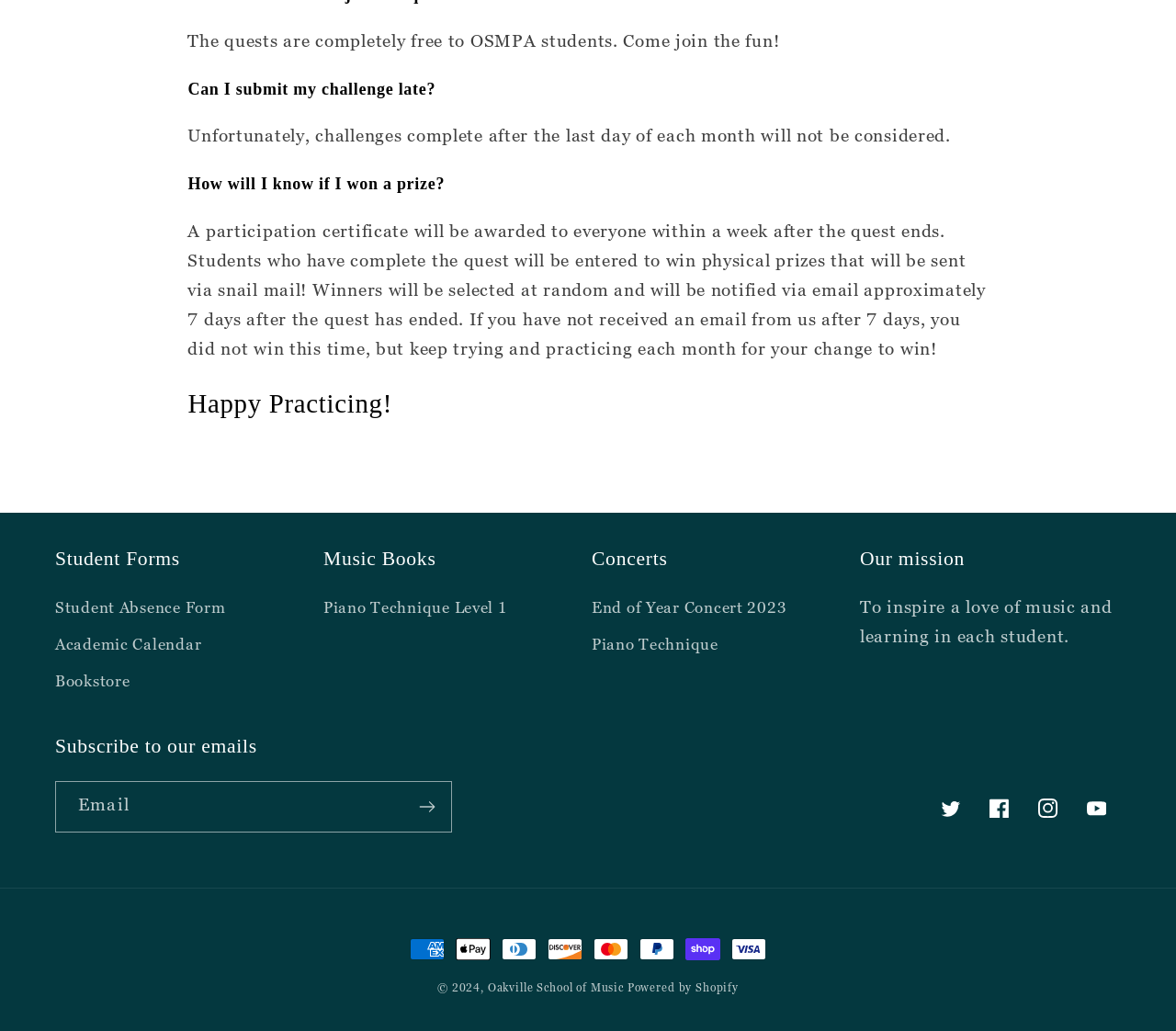Provide a brief response to the question below using one word or phrase:
What payment methods are accepted?

Multiple methods